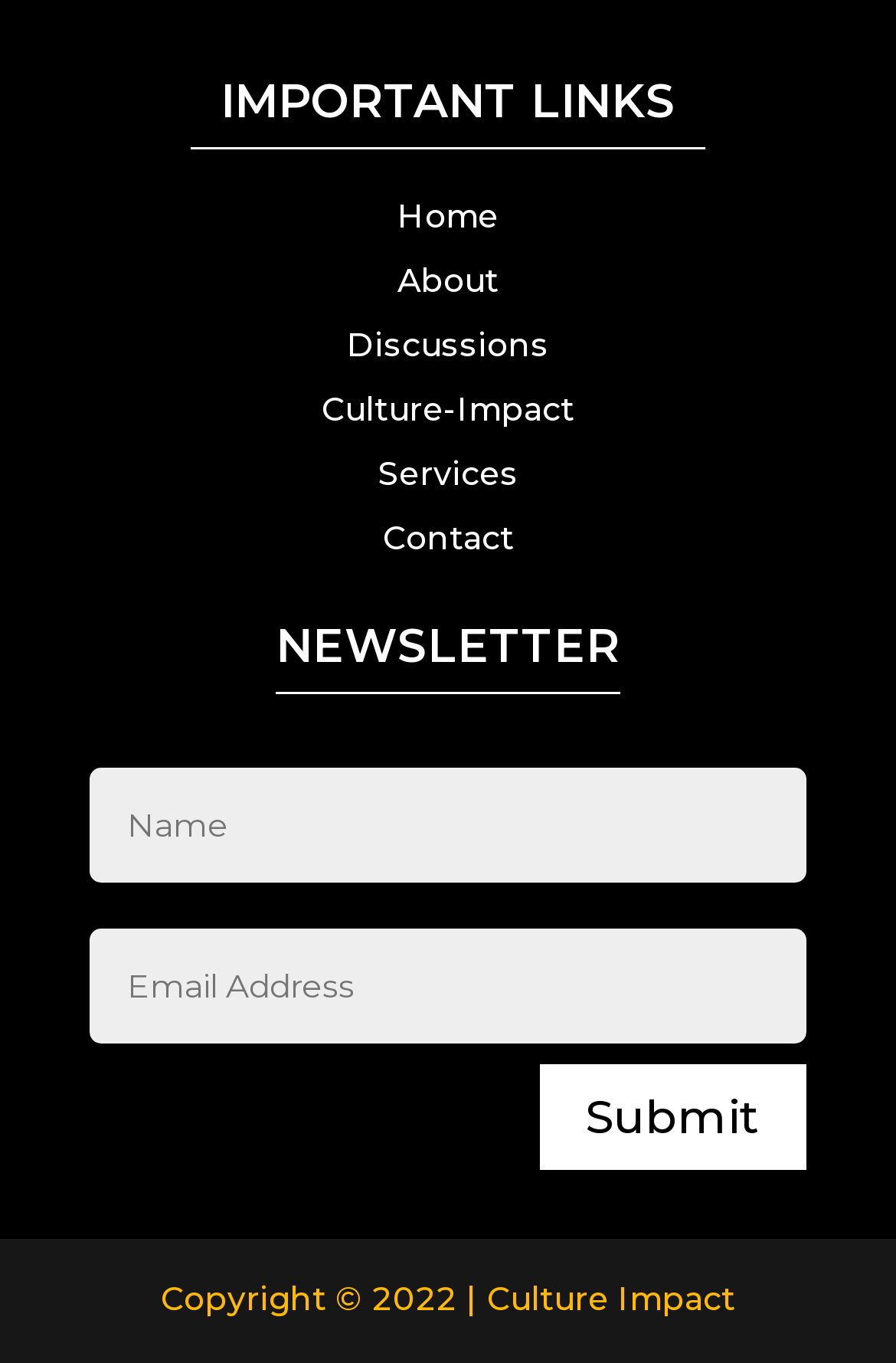Please find the bounding box coordinates of the element's region to be clicked to carry out this instruction: "Subscribe to the newsletter".

[0.603, 0.781, 0.9, 0.859]